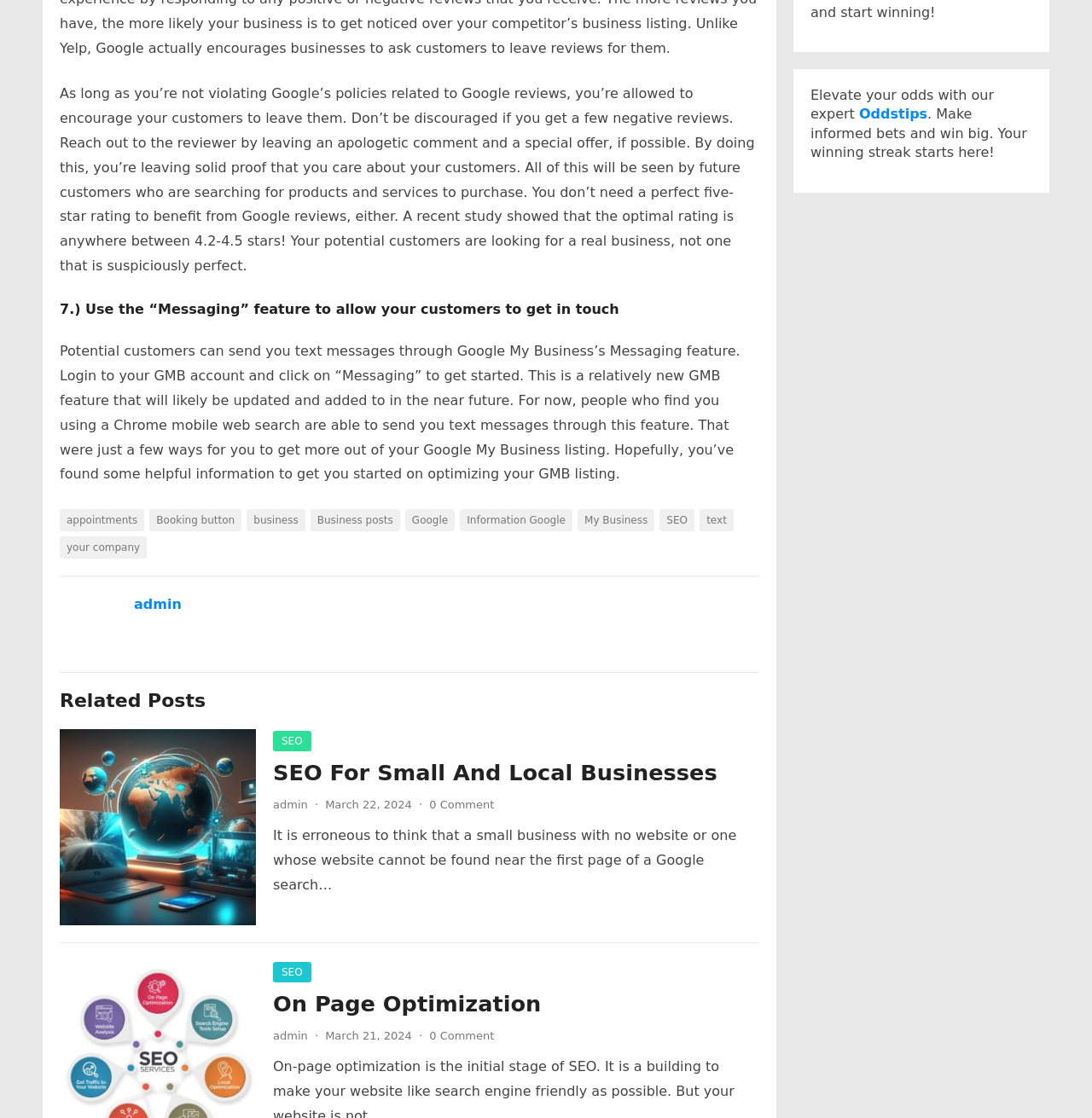Given the element description, predict the bounding box coordinates in the format (top-left x, top-left y, bottom-right x, bottom-right y), using floating point numbers between 0 and 1: On Page Optimization

[0.25, 0.886, 0.496, 0.909]